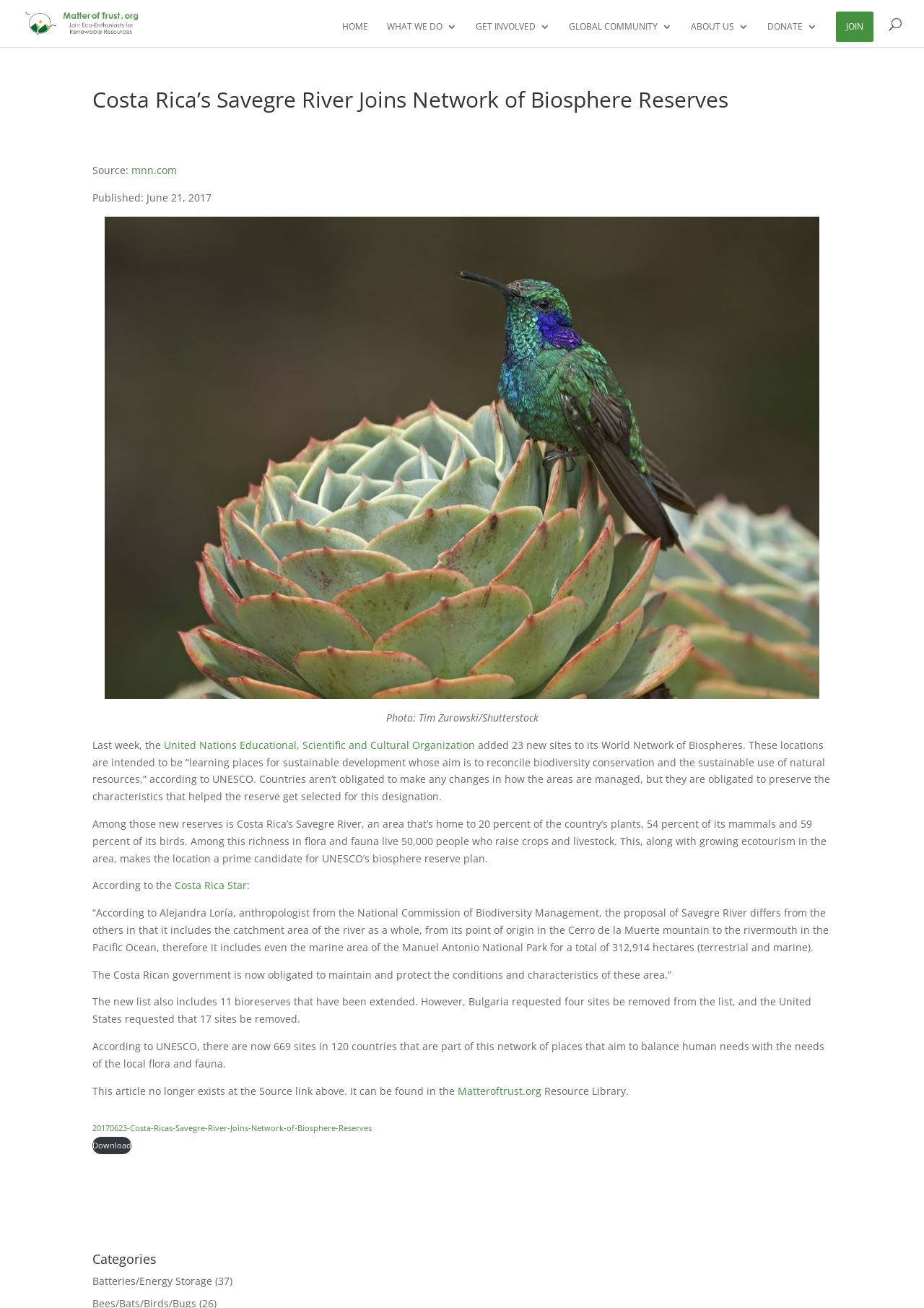Provide the bounding box coordinates of the HTML element described by the text: "alt="Matter of Trust Archive"". The coordinates should be in the format [left, top, right, bottom] with values between 0 and 1.

[0.027, 0.012, 0.182, 0.022]